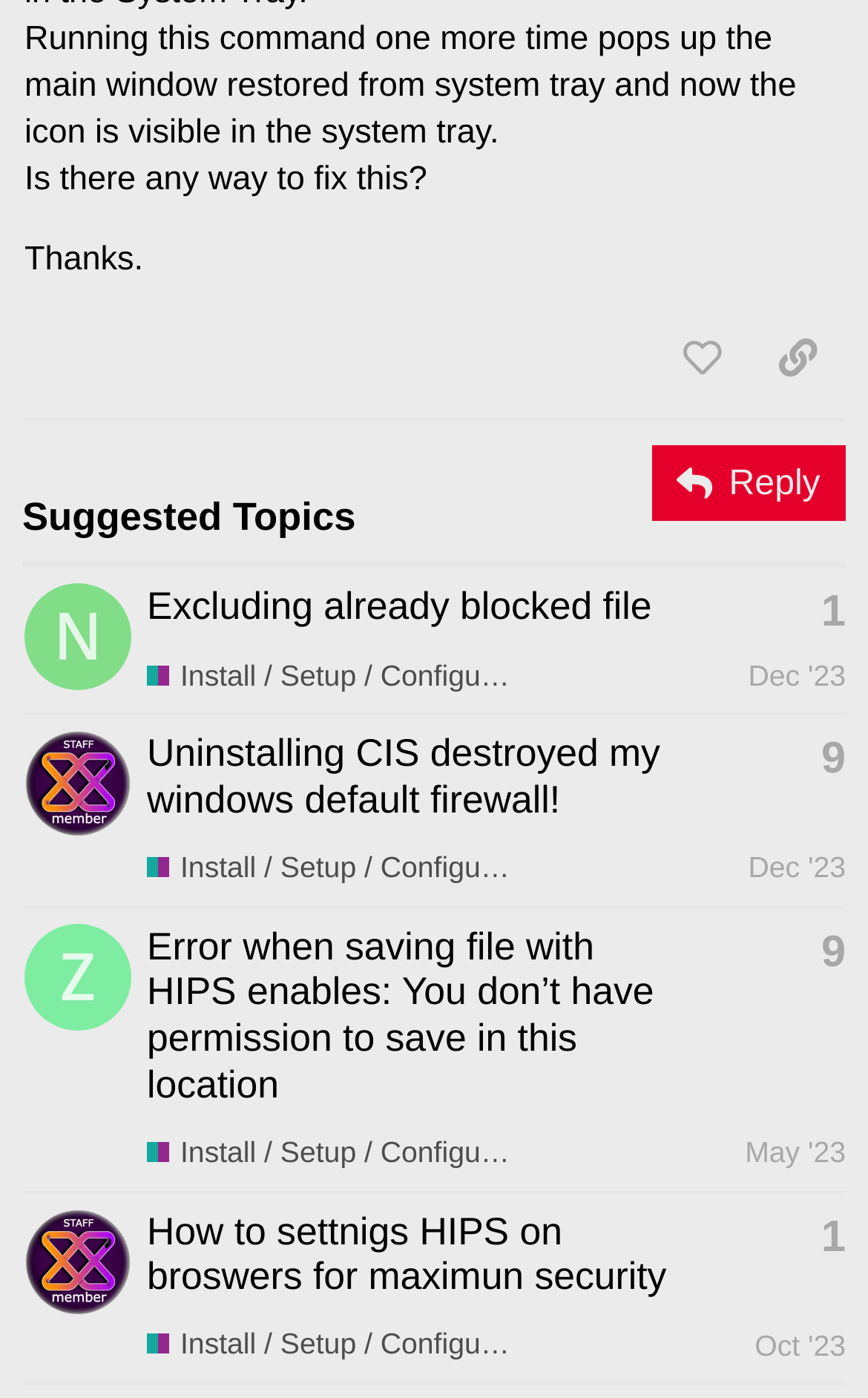What is the date range of the topics listed on this webpage?
Offer a detailed and exhaustive answer to the question.

I looked at the dates associated with each topic and found that the earliest topic was posted in May '23 and the latest topic was posted in Dec '23, indicating that the date range of the topics listed on this webpage is from Dec '23 to May '23.